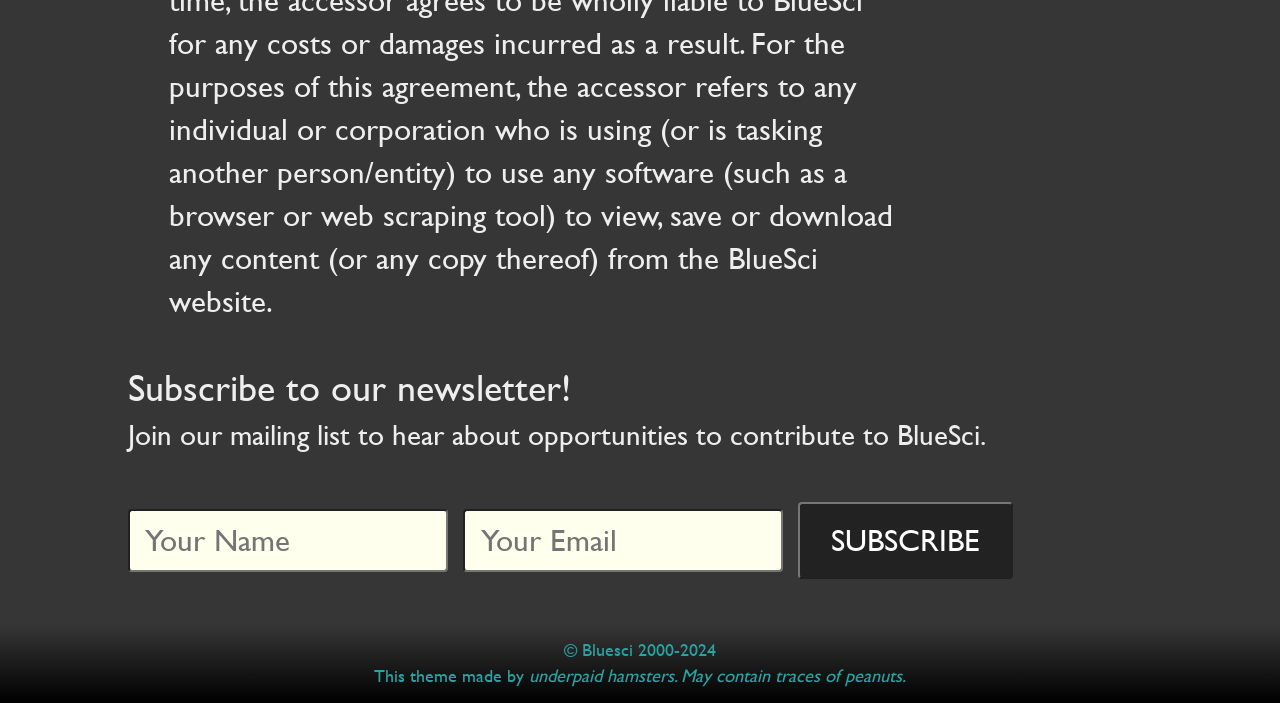What is the copyright year range?
Look at the image and provide a detailed response to the question.

The StaticText element '© Bluesci 2000-2024' indicates that the copyright year range is from 2000 to 2024.